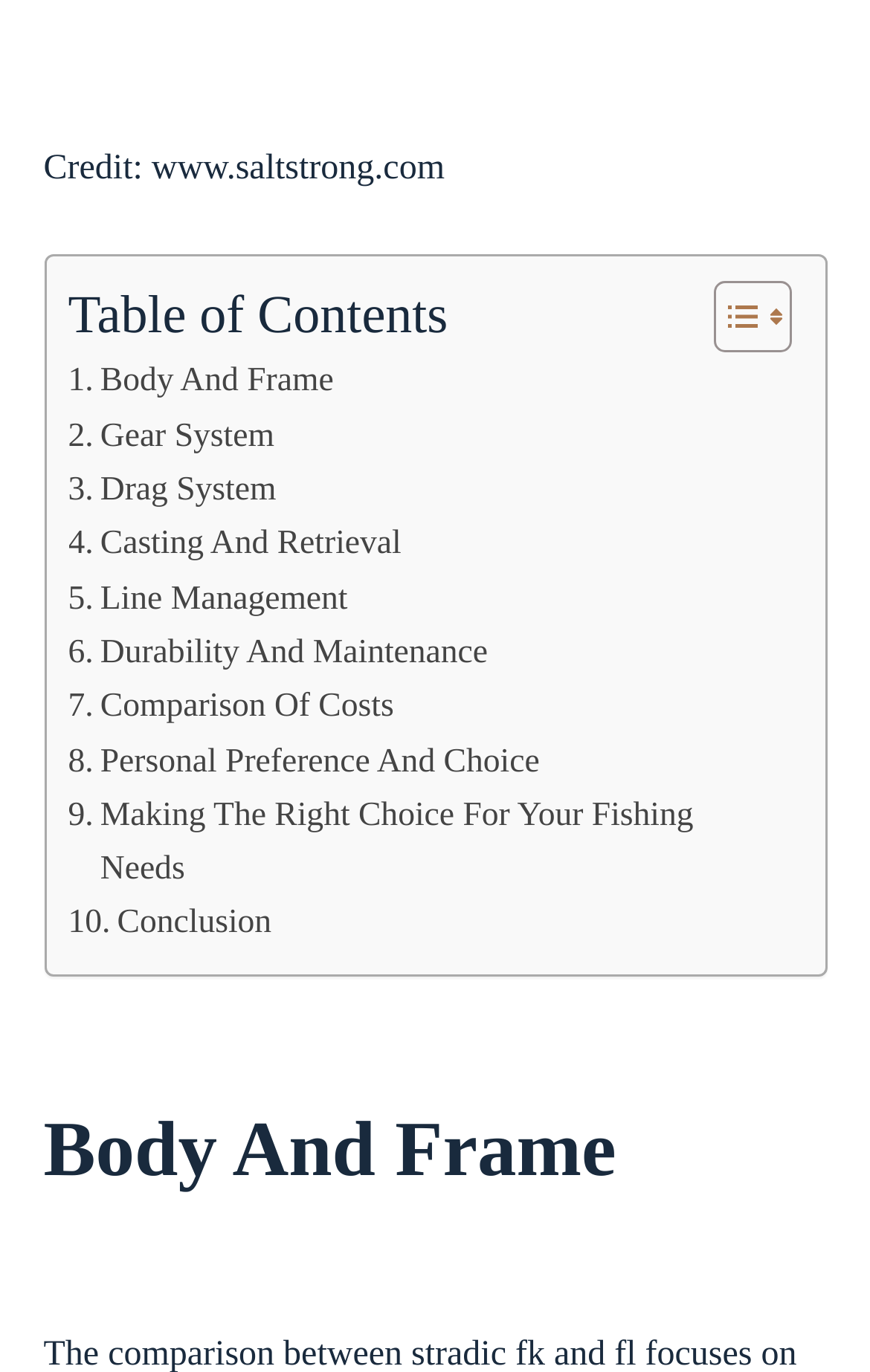Using the information in the image, give a comprehensive answer to the question: 
How many links are in the table of contents?

The table of contents has 11 links, which are 'Body And Frame', 'Gear System', 'Drag System', 'Casting And Retrieval', 'Line Management', 'Durability And Maintenance', 'Comparison Of Costs', 'Personal Preference And Choice', 'Making The Right Choice For Your Fishing Needs', and 'Conclusion'.